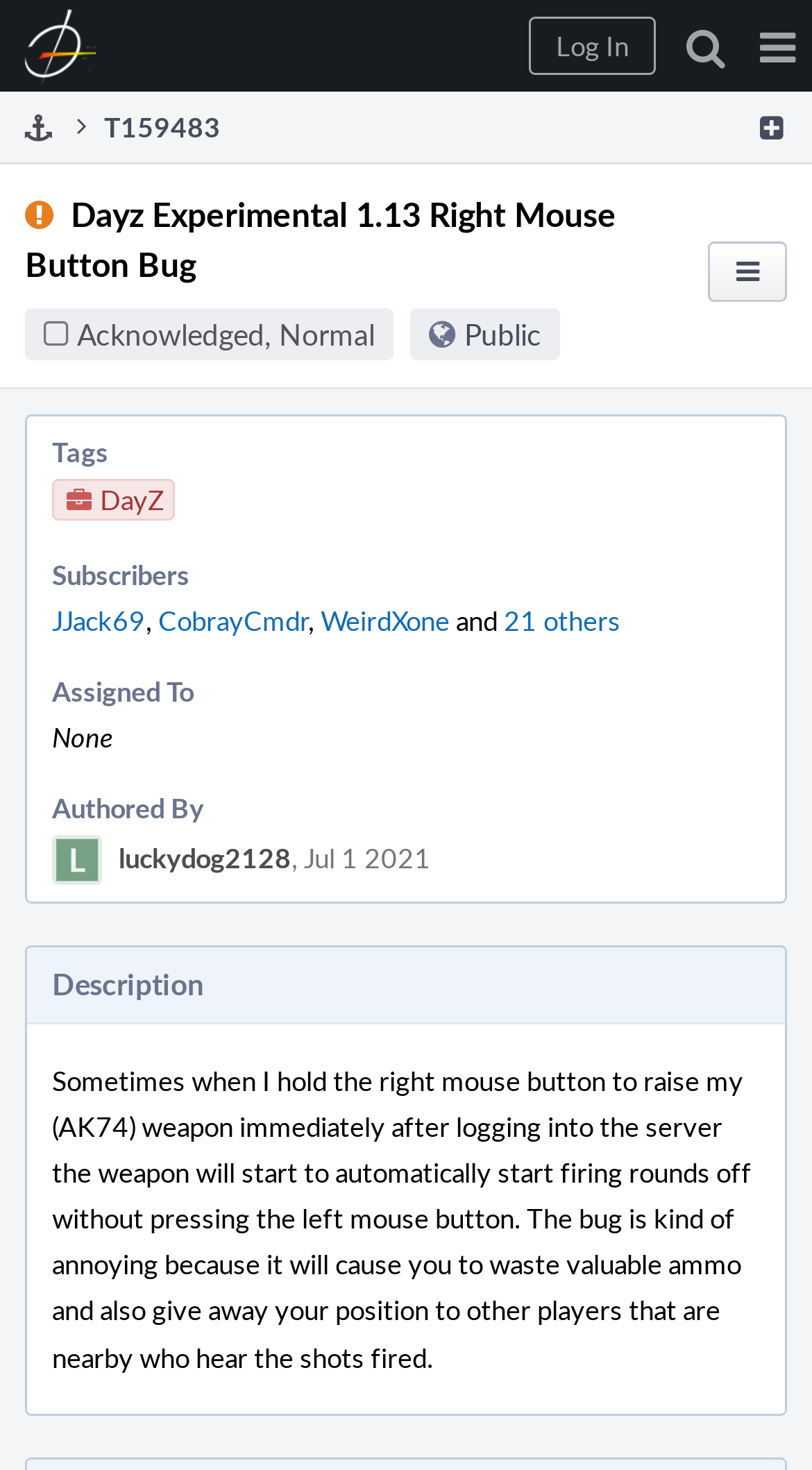Provide an in-depth caption for the webpage.

This webpage appears to be a bug report or issue tracking page. At the top, there is a page menu button on the right side, accompanied by a "Home" link on the left and a "Log In" button slightly below. 

Below these elements, there is a heading that displays the title of the bug report, "Dayz Experimental 1.13 Right Mouse Button Bug Acknowledged, Normal, Public", which spans almost the entire width of the page. Within this heading, there is a link to "Public" and a button on the right side.

On the left side of the page, there are several sections of information. The first section displays the bug's ID, "T159483". Below this, there is a heading that reads "Tags", followed by a link to "DayZ". The next section is labeled "Subscribers" and lists several usernames, including "JJack69", "CobrayCmdr", "WeirdXone", and 21 others.

Further down, there are sections for "Assigned To" and "Authored By", with the latter containing a link to the author's username, "luckydog2128", and the date "Jul 1 2021". 

The main content of the page is a description of the bug, which is headed by a "Description" title. The description explains that sometimes, when holding the right mouse button to raise a weapon in the game DayZ, the weapon will start firing automatically without pressing the left mouse button, wasting ammo and giving away the player's position.